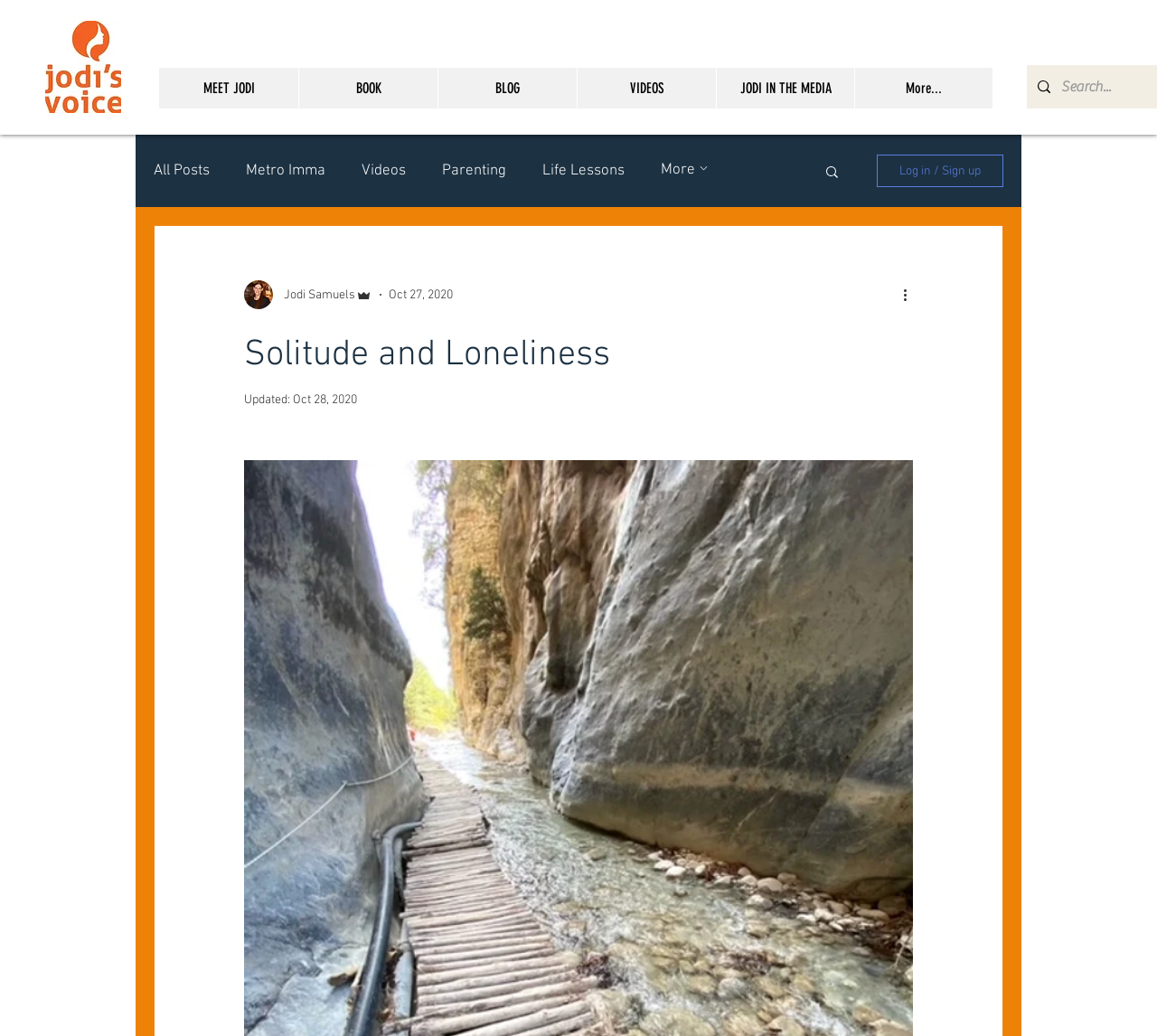Identify the bounding box for the UI element described as: "BOOK". The coordinates should be four float numbers between 0 and 1, i.e., [left, top, right, bottom].

[0.258, 0.065, 0.378, 0.105]